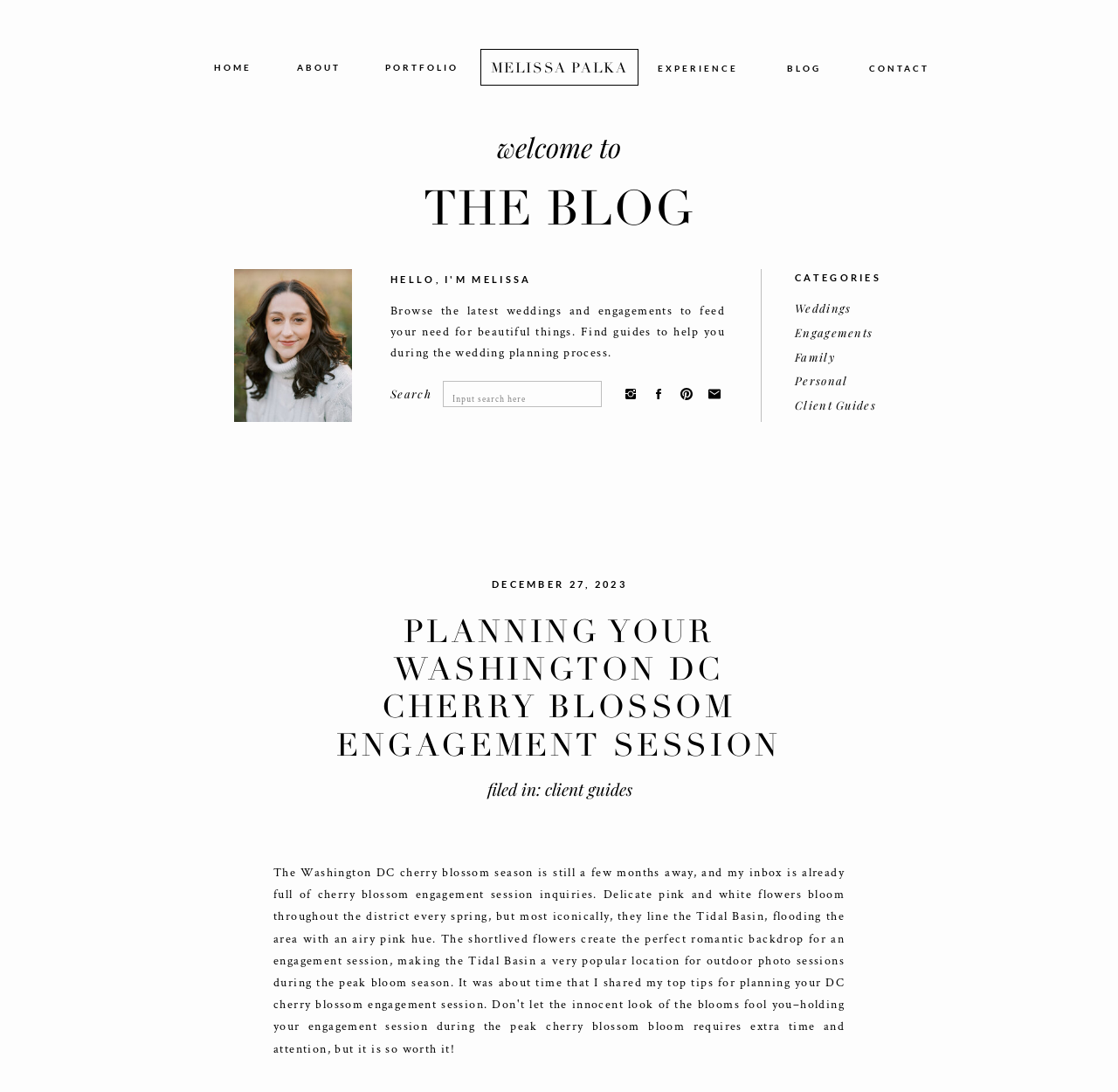Please identify the bounding box coordinates of the area that needs to be clicked to fulfill the following instruction: "Read the blog."

[0.231, 0.165, 0.769, 0.234]